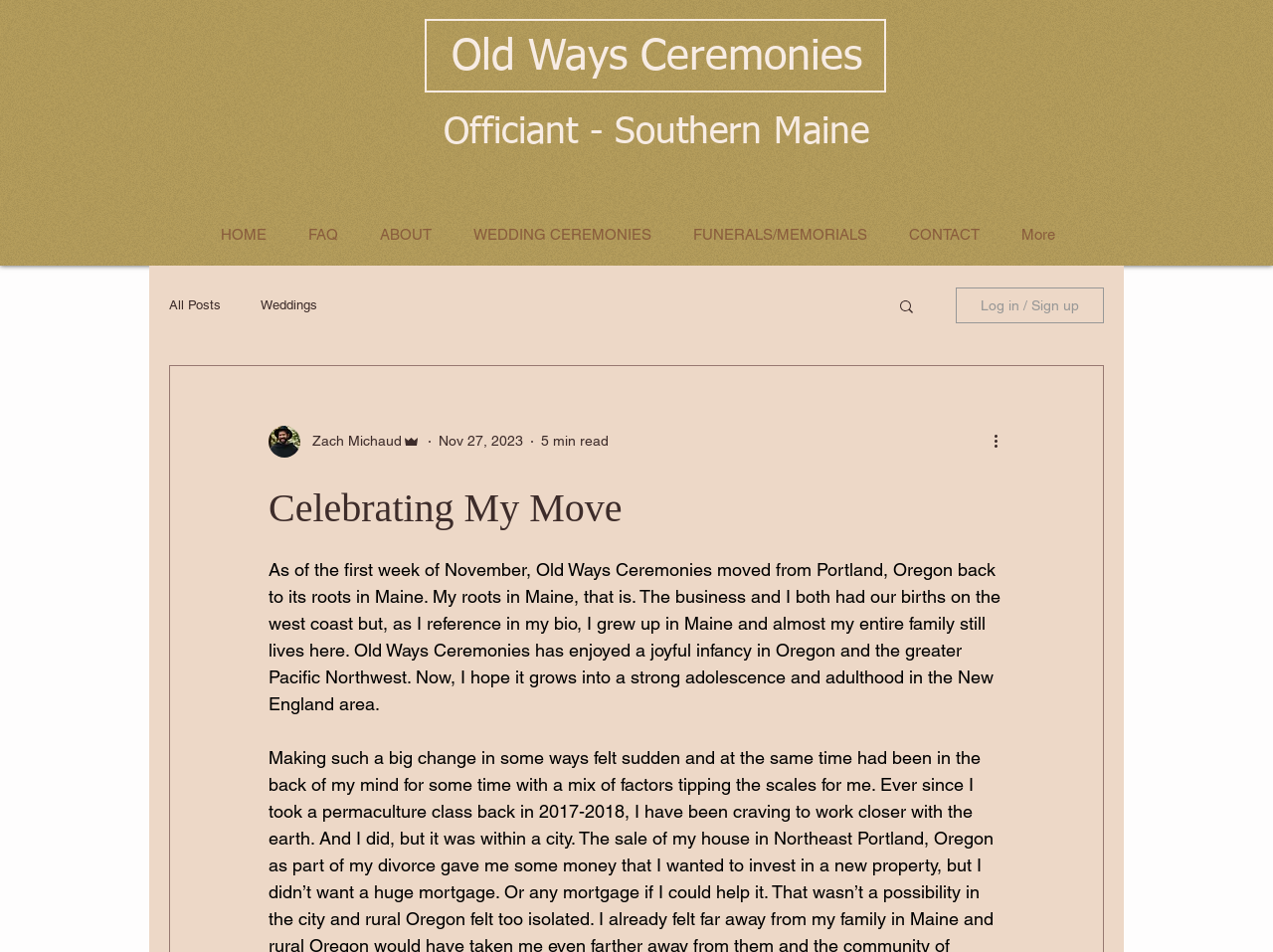Identify the bounding box coordinates of the clickable region required to complete the instruction: "Read the ABOUT page". The coordinates should be given as four float numbers within the range of 0 and 1, i.e., [left, top, right, bottom].

[0.282, 0.233, 0.355, 0.259]